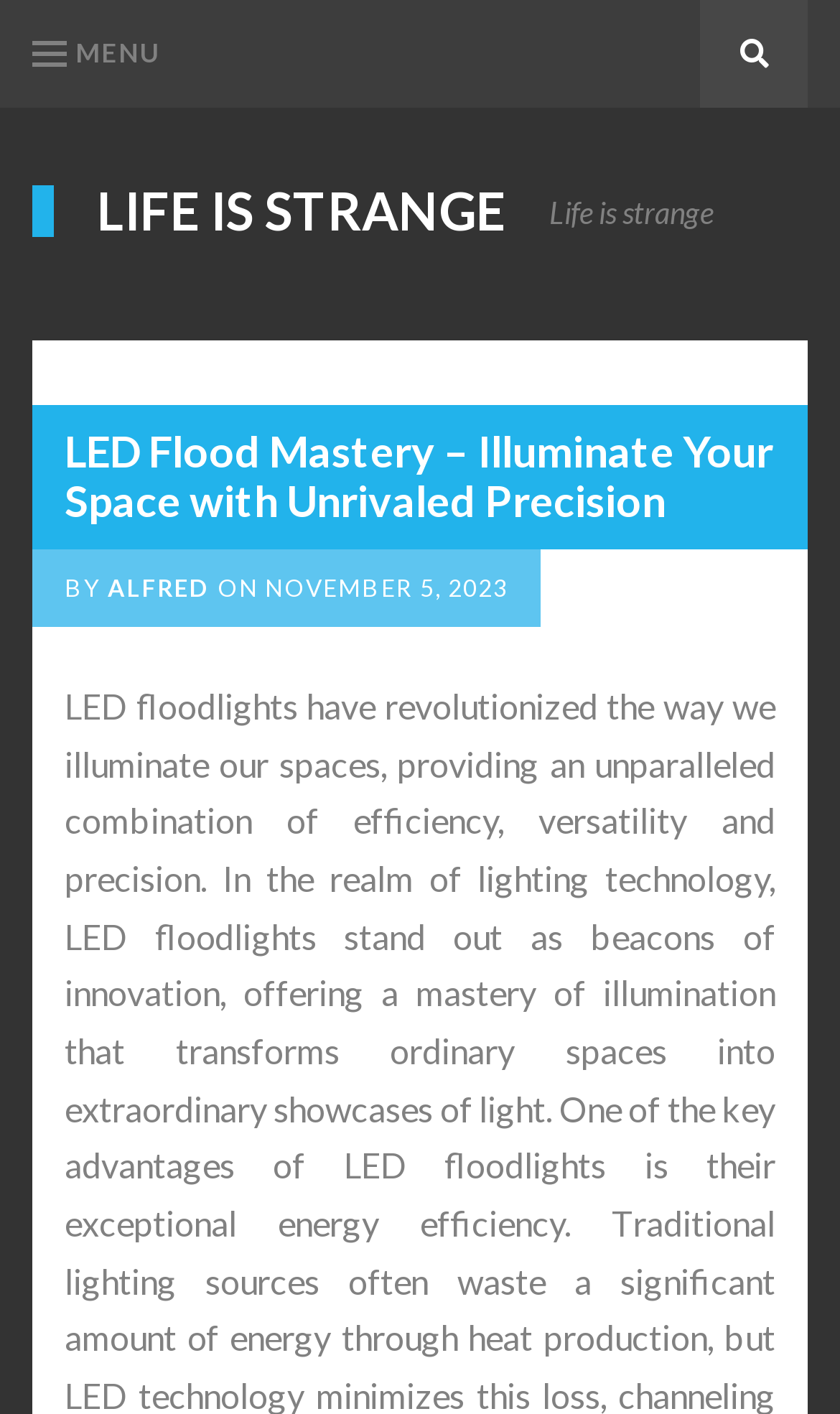When was the latest article published?
Answer the question with a detailed and thorough explanation.

I examined the webpage's structure and found a time element within a header section. The text associated with this time element is 'NOVEMBER 5, 2023', which suggests that this is the publication date of the latest article.